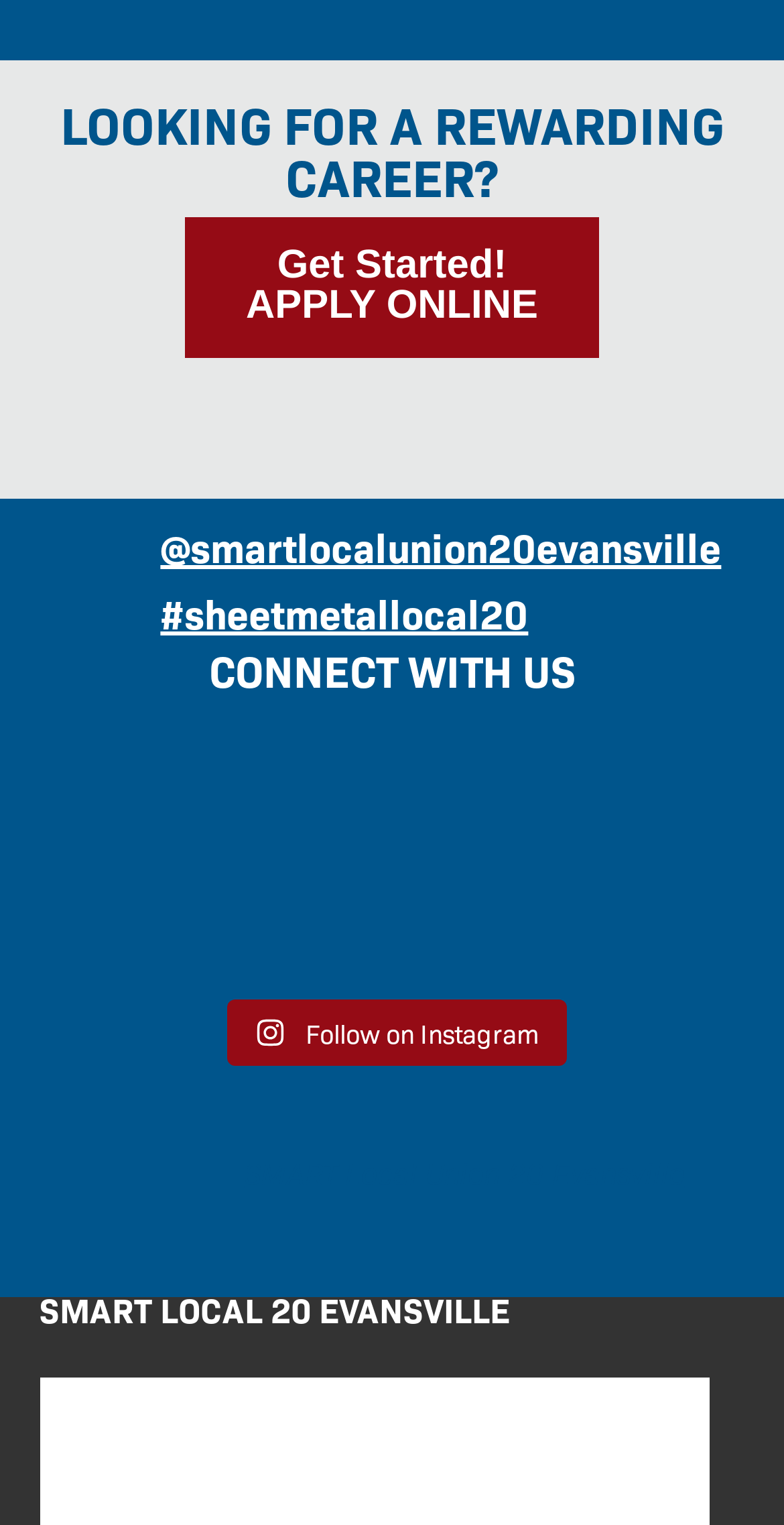Please identify the bounding box coordinates of the element on the webpage that should be clicked to follow this instruction: "Click on the link 'Optimal hot metal desulphurisation slag considering iron loss and sulphur removal capacity part II: evaluation'". The bounding box coordinates should be given as four float numbers between 0 and 1, formatted as [left, top, right, bottom].

None